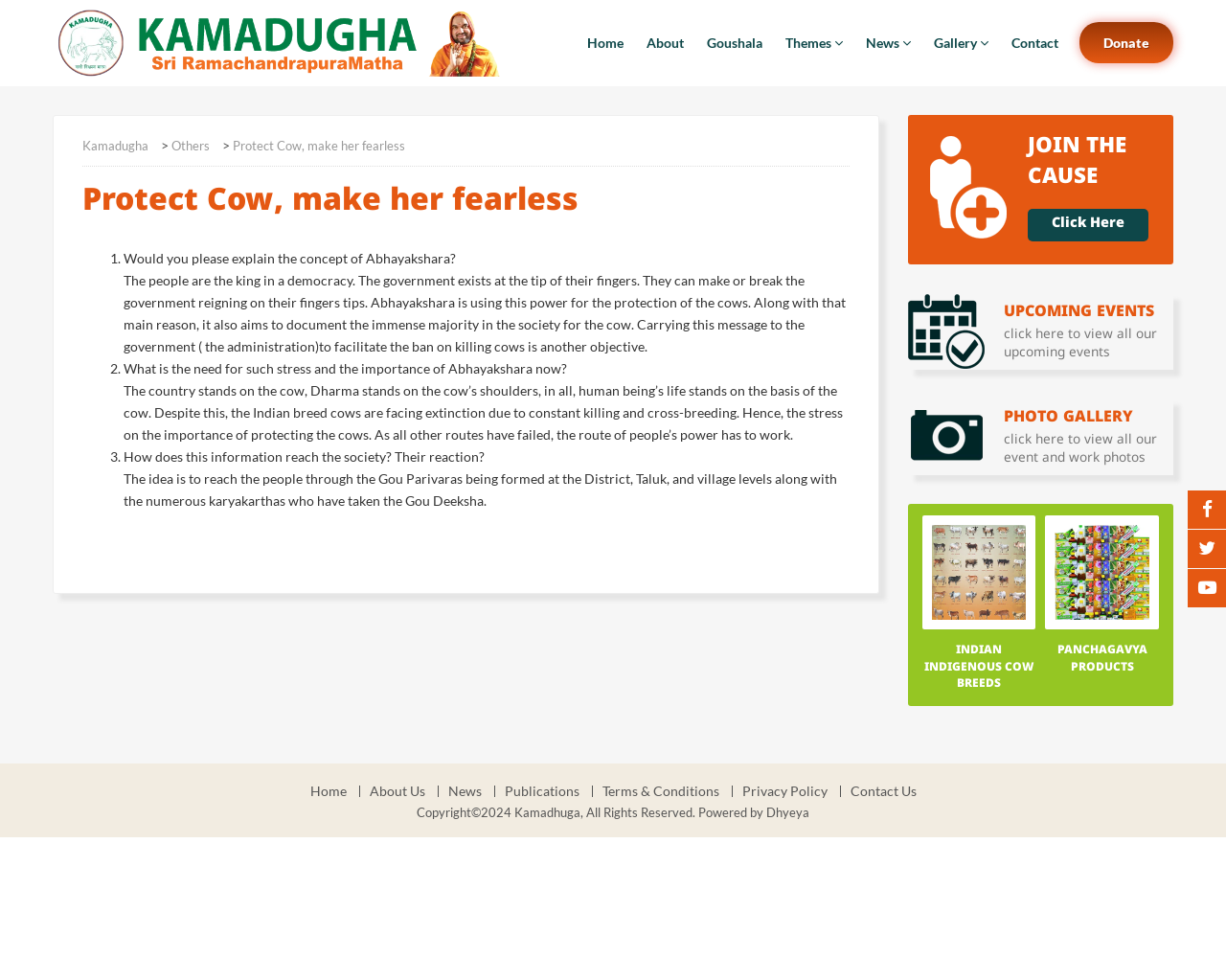Locate the UI element described as follows: "Terms & Conditions". Return the bounding box coordinates as four float numbers between 0 and 1 in the order [left, top, right, bottom].

[0.482, 0.801, 0.594, 0.813]